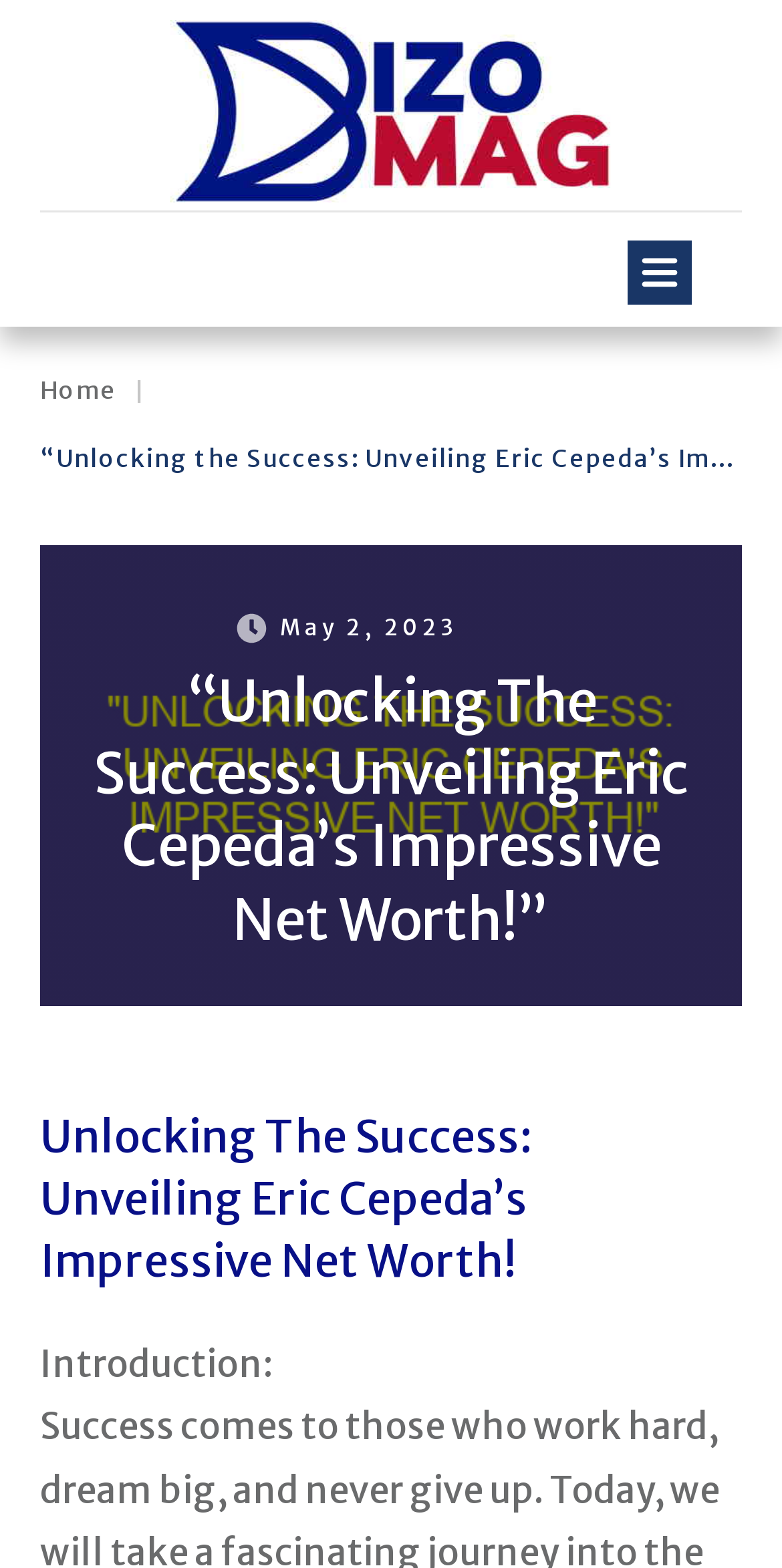Extract the bounding box of the UI element described as: "Home".

[0.051, 0.235, 0.149, 0.265]